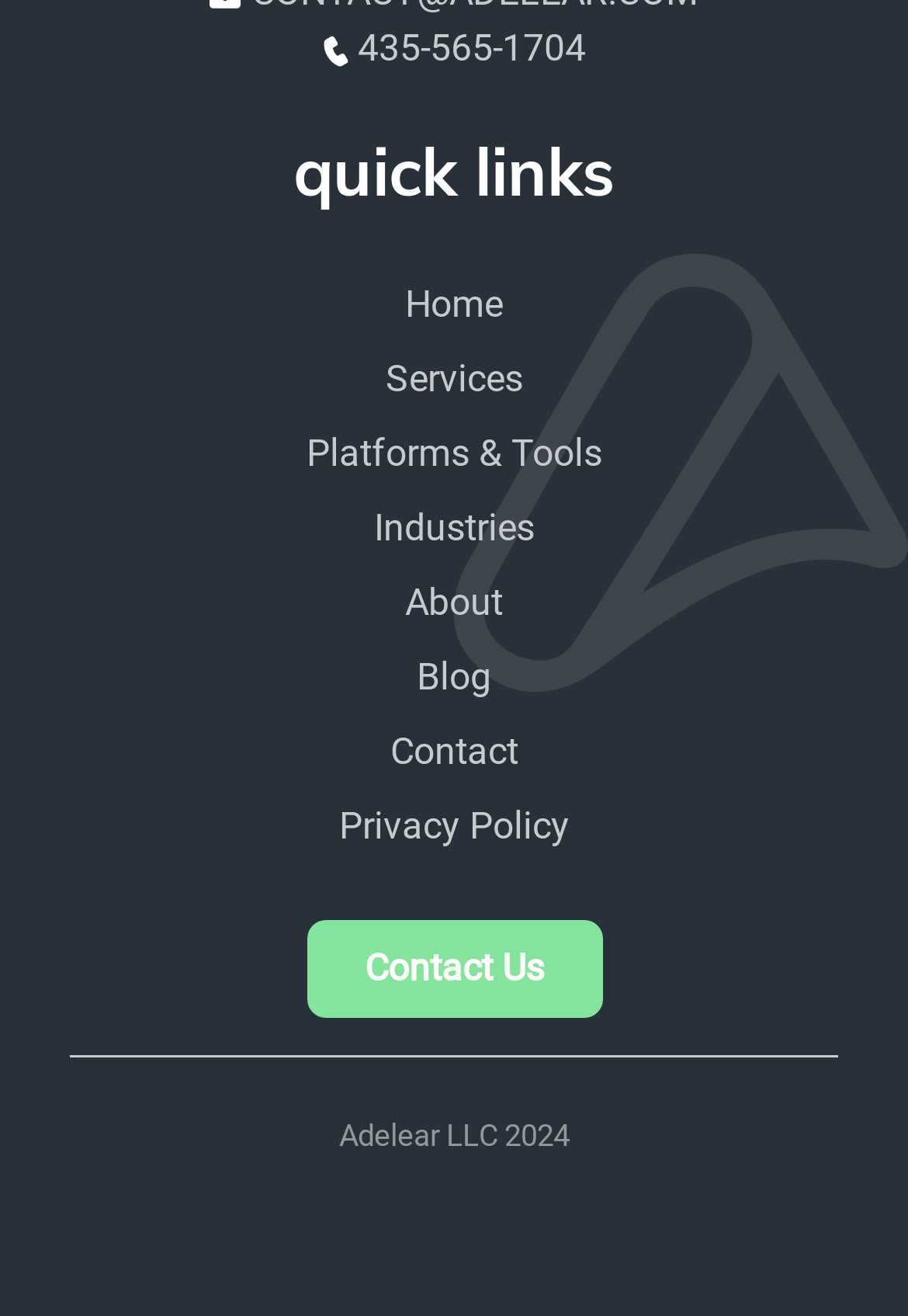Can you provide the bounding box coordinates for the element that should be clicked to implement the instruction: "Enter your name"?

None